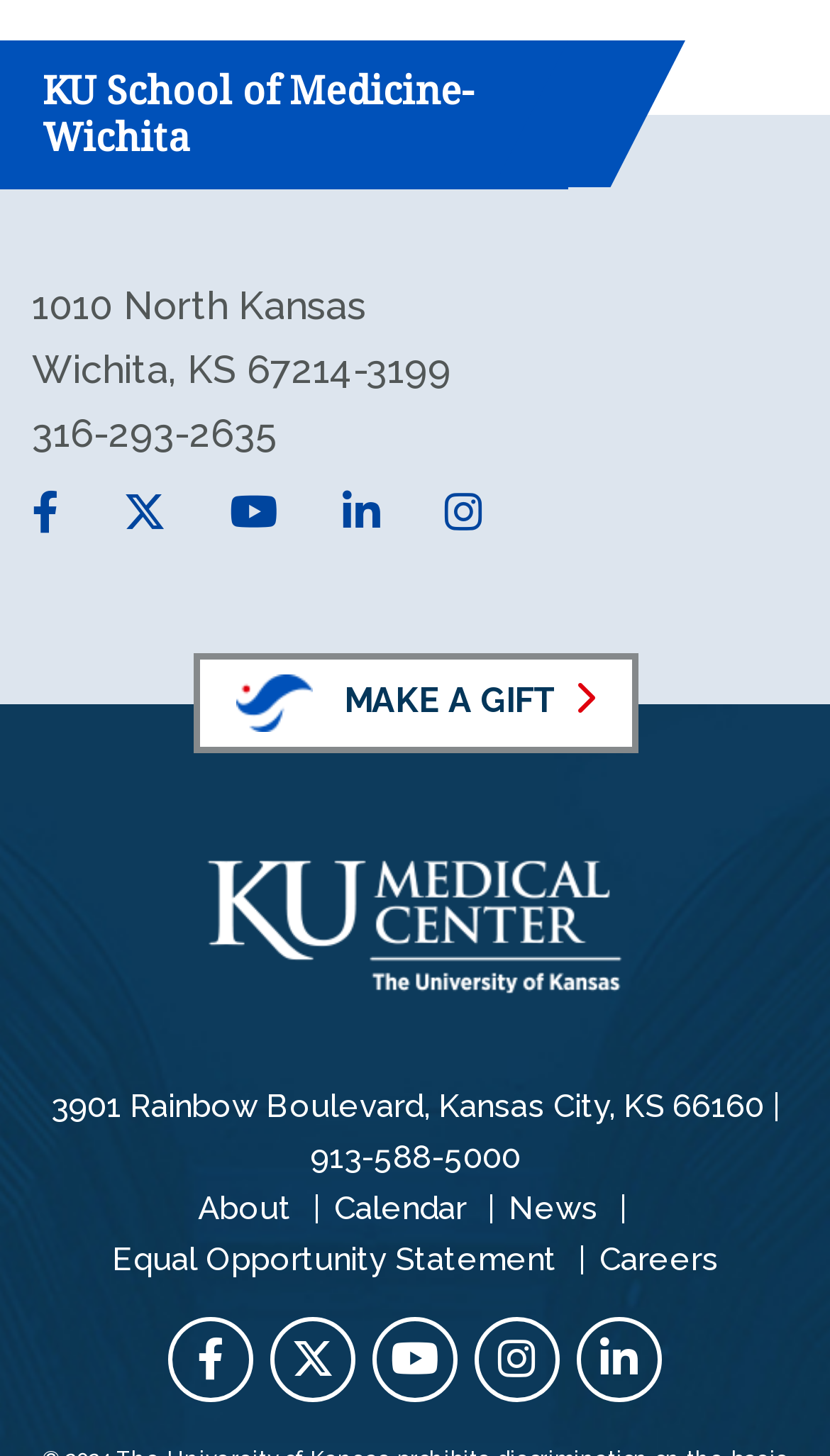Please provide a brief answer to the following inquiry using a single word or phrase:
How many social media links are available?

5